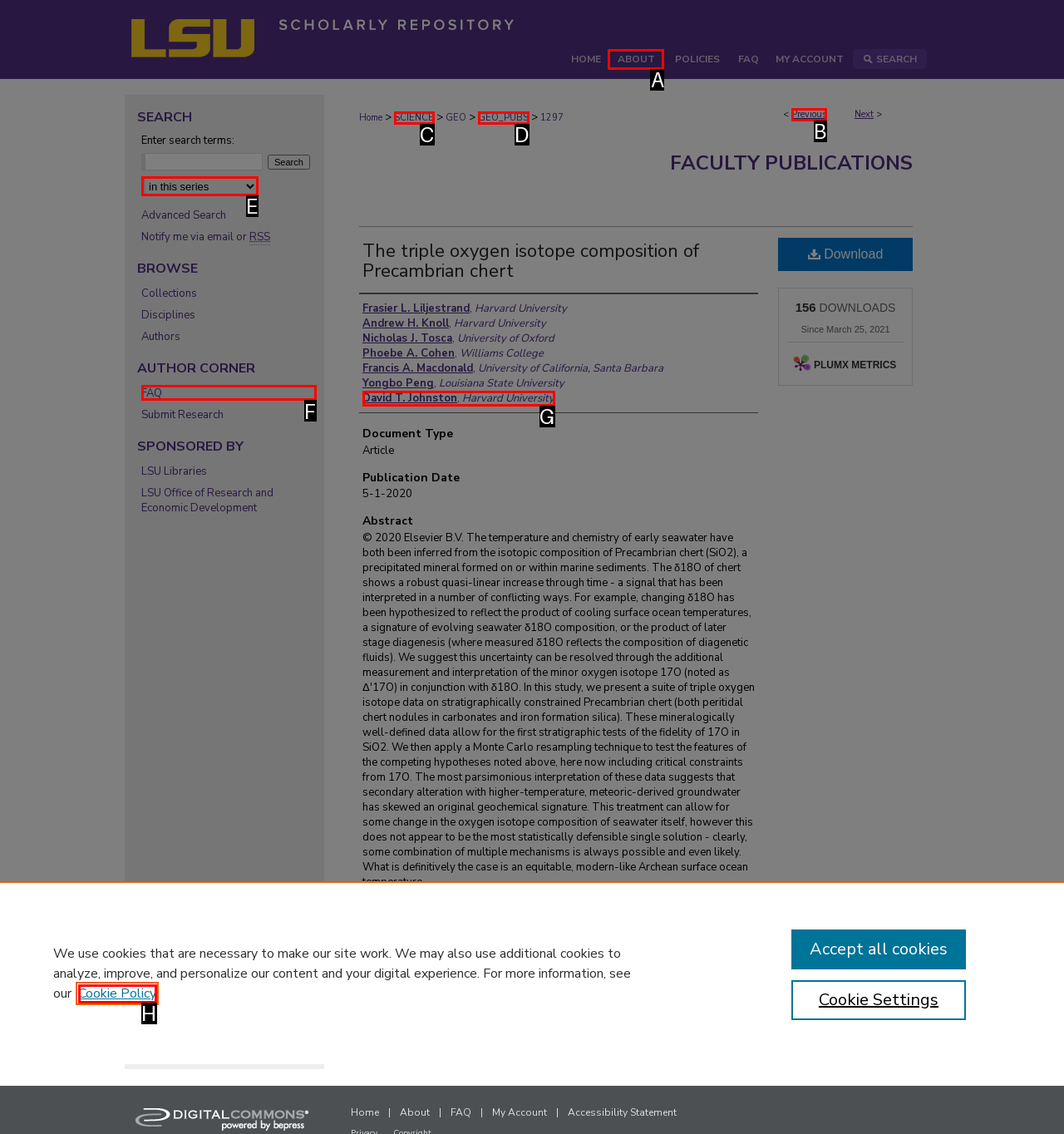Choose the HTML element that matches the description: Cookie Policy
Reply with the letter of the correct option from the given choices.

H